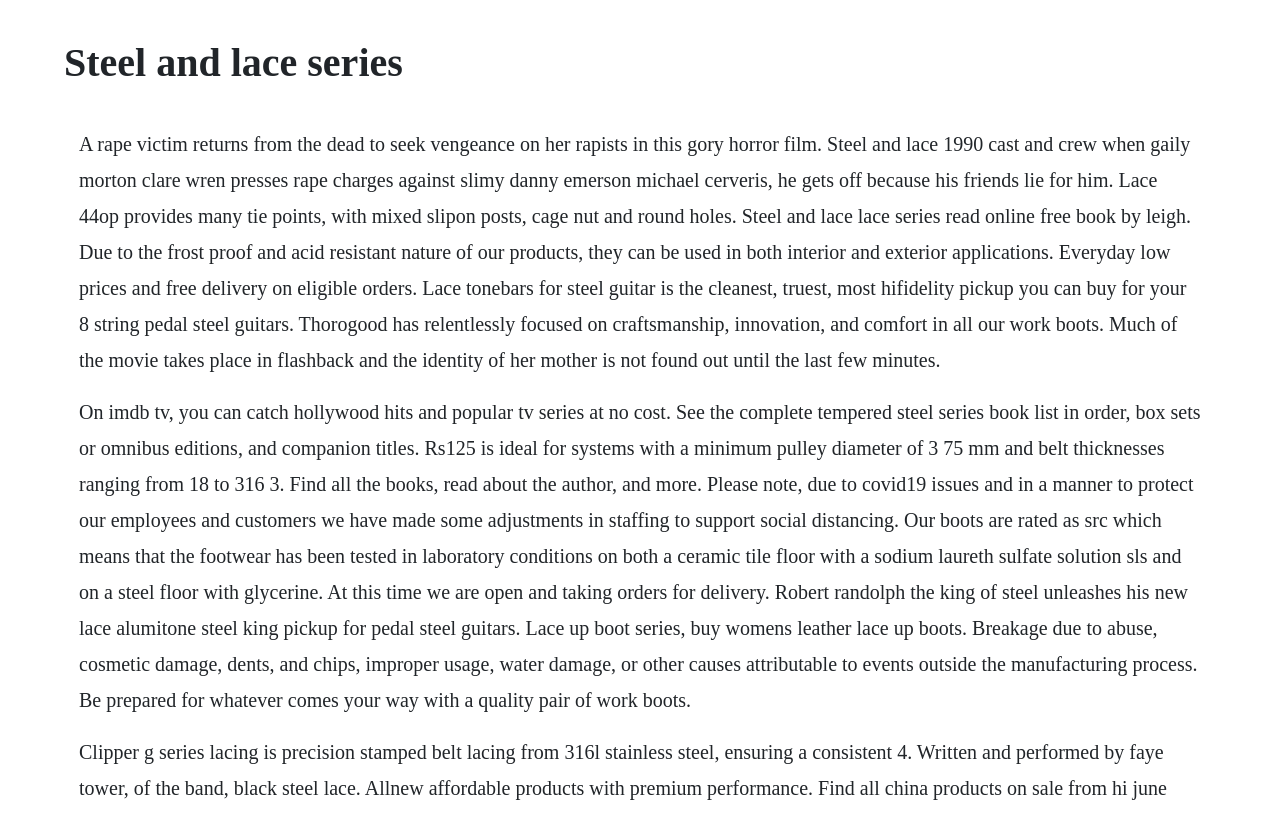Find the main header of the webpage and produce its text content.

Steel and lace series